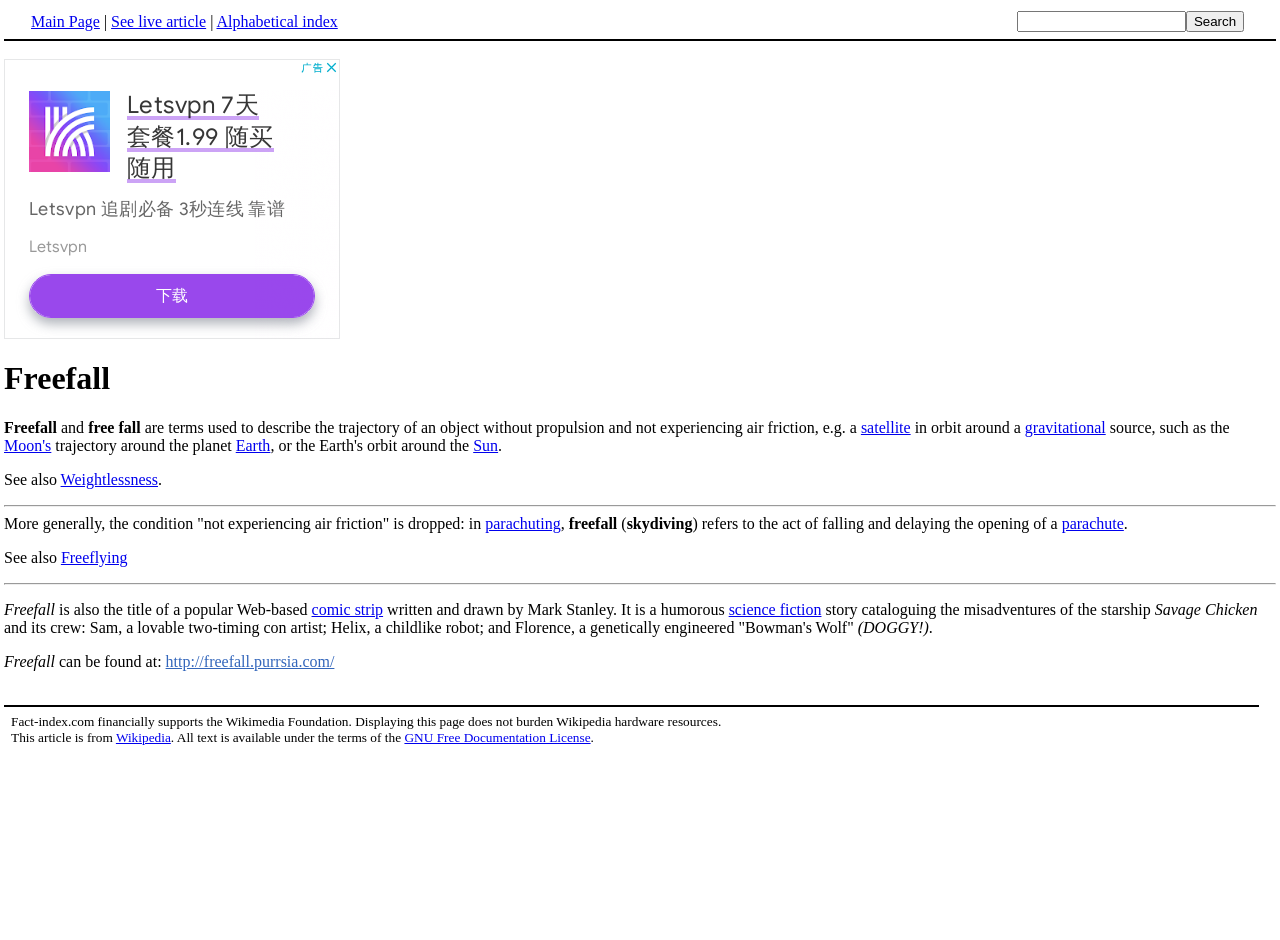Answer in one word or a short phrase: 
What is the purpose of the search box?

To search the webpage